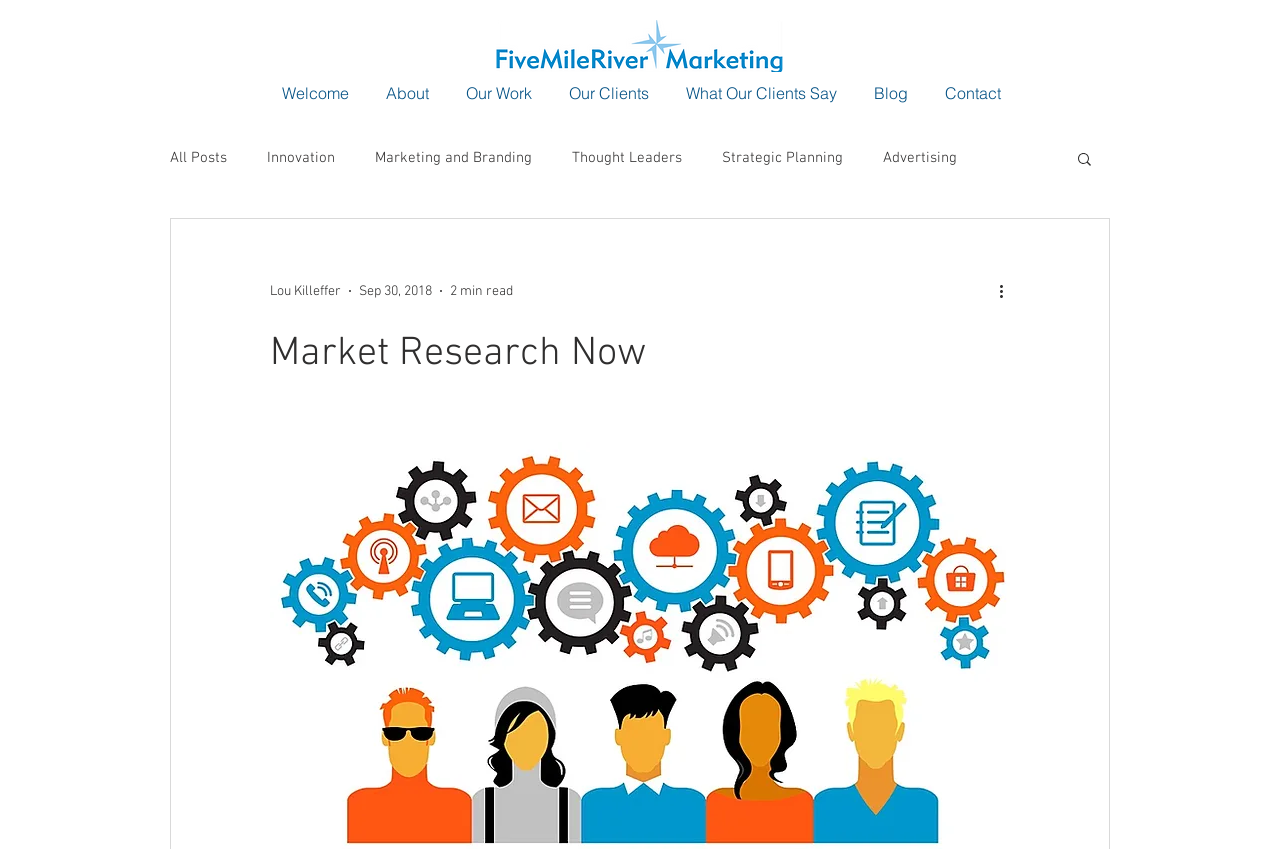Please use the details from the image to answer the following question comprehensively:
What is the name of the person mentioned in the article?

The name 'Lou Killeffer' is mentioned in the article, which can be found in the generic element with bounding box coordinates [0.211, 0.33, 0.266, 0.355].